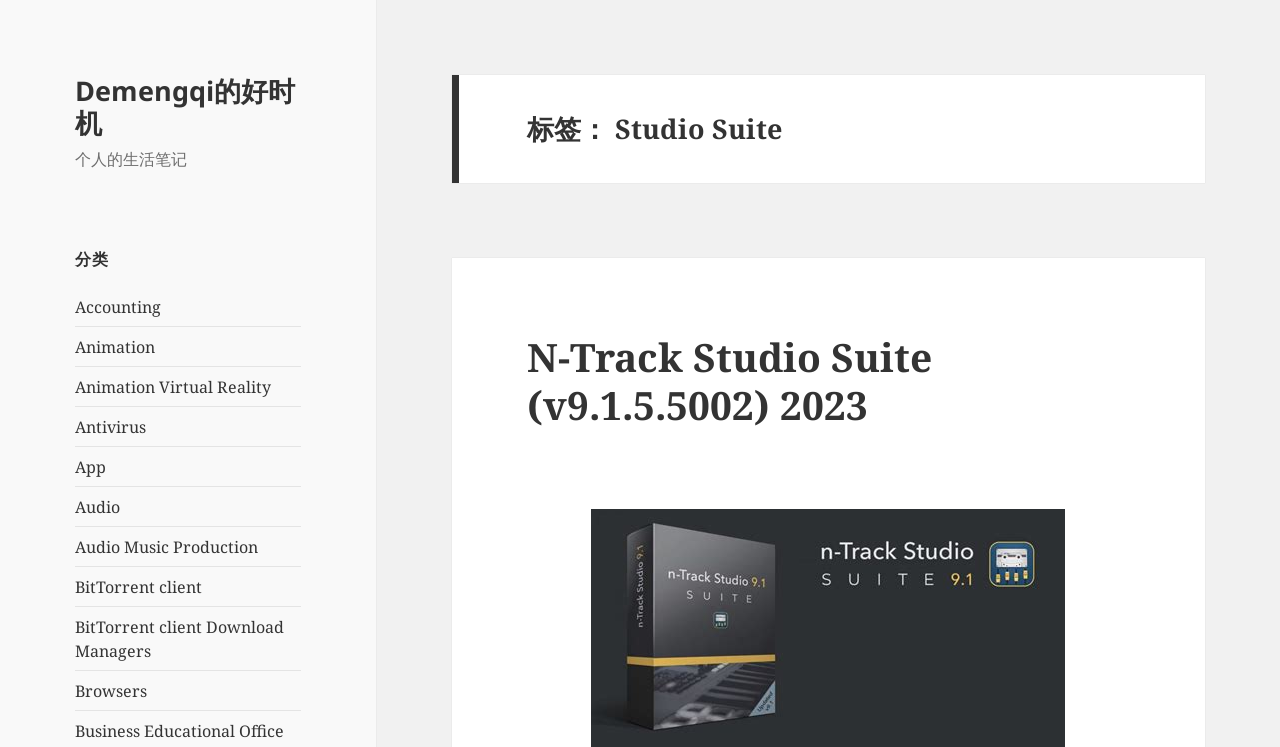Based on the image, give a detailed response to the question: How many categories are listed?

I counted the number of links under the '分类' heading, which are 'Accounting', 'Animation', 'Animation Virtual Reality', 'Antivirus', 'App', 'Audio', 'Audio Music Production', 'BitTorrent client', 'BitTorrent client Download Managers', 'Browsers', and so on. There are 15 links in total.